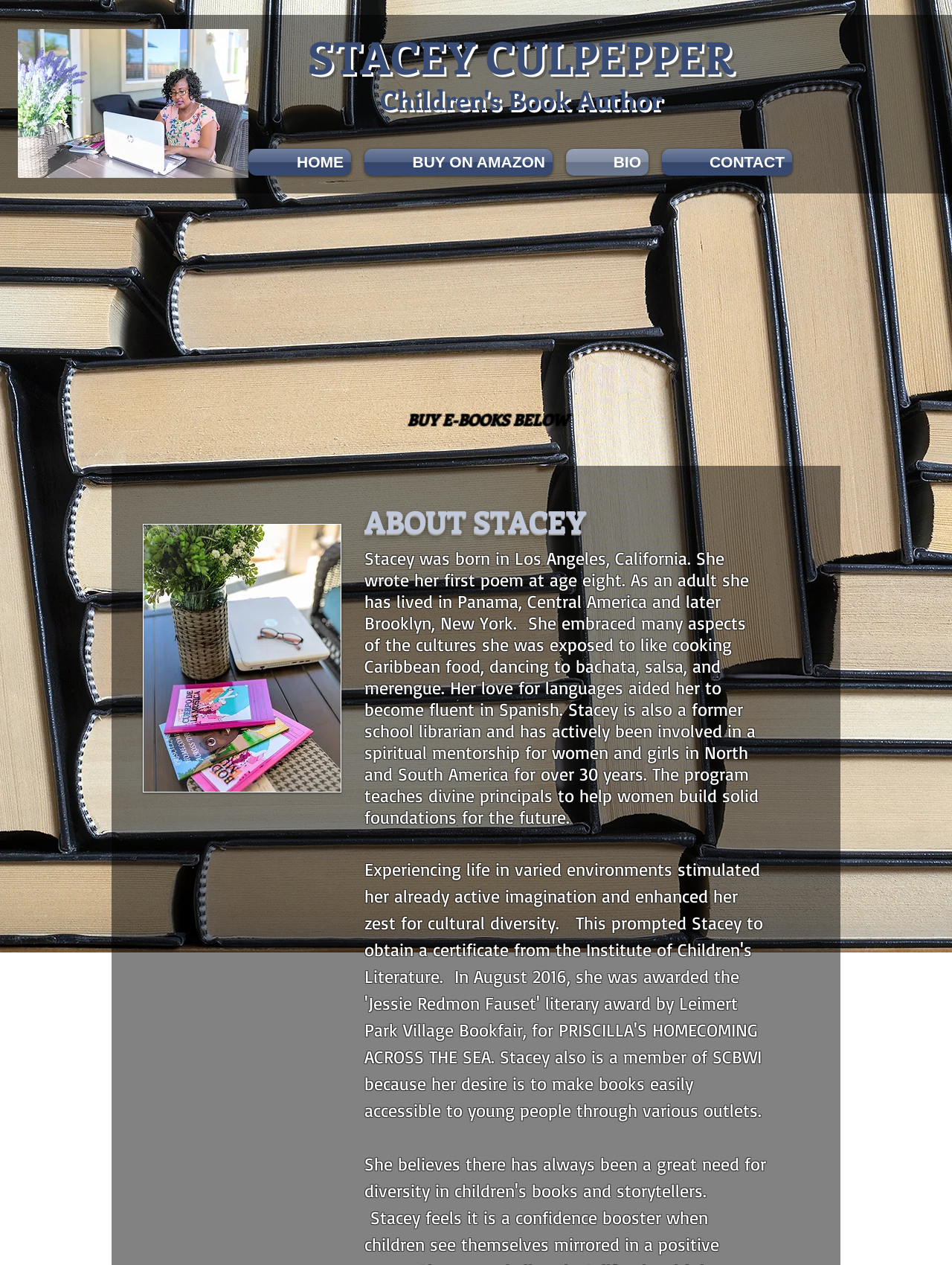What is the button text below the navigation menu?
Can you provide an in-depth and detailed response to the question?

I found the button text by looking at the button element located below the navigation menu with links to 'HOME', 'BUY ON AMAZON', 'BIO', and 'CONTACT'.